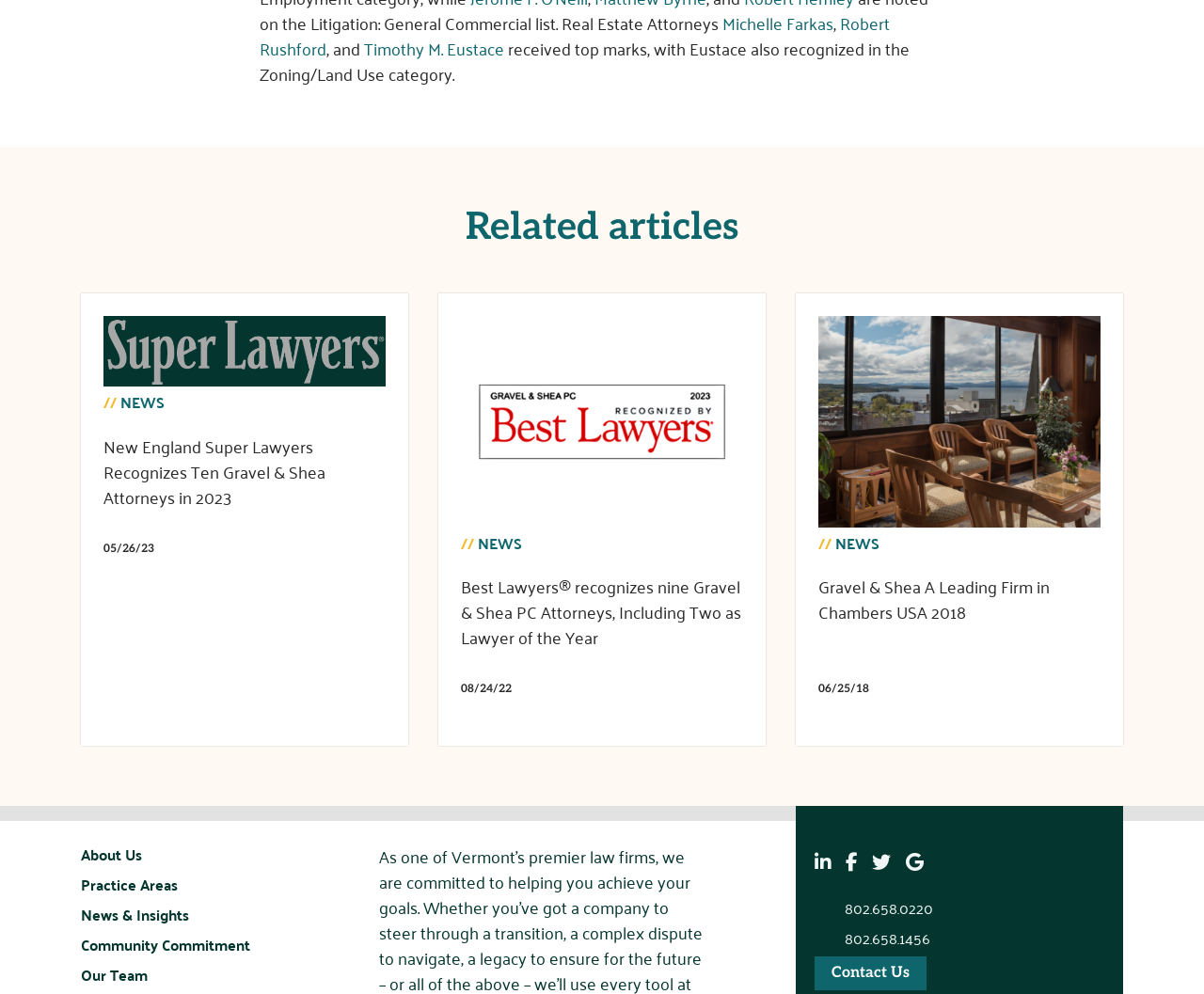What is the name of the first attorney mentioned?
Provide a fully detailed and comprehensive answer to the question.

The first attorney mentioned is Michelle Farkas, which is found in the link element with ID 162, located at the top of the webpage.